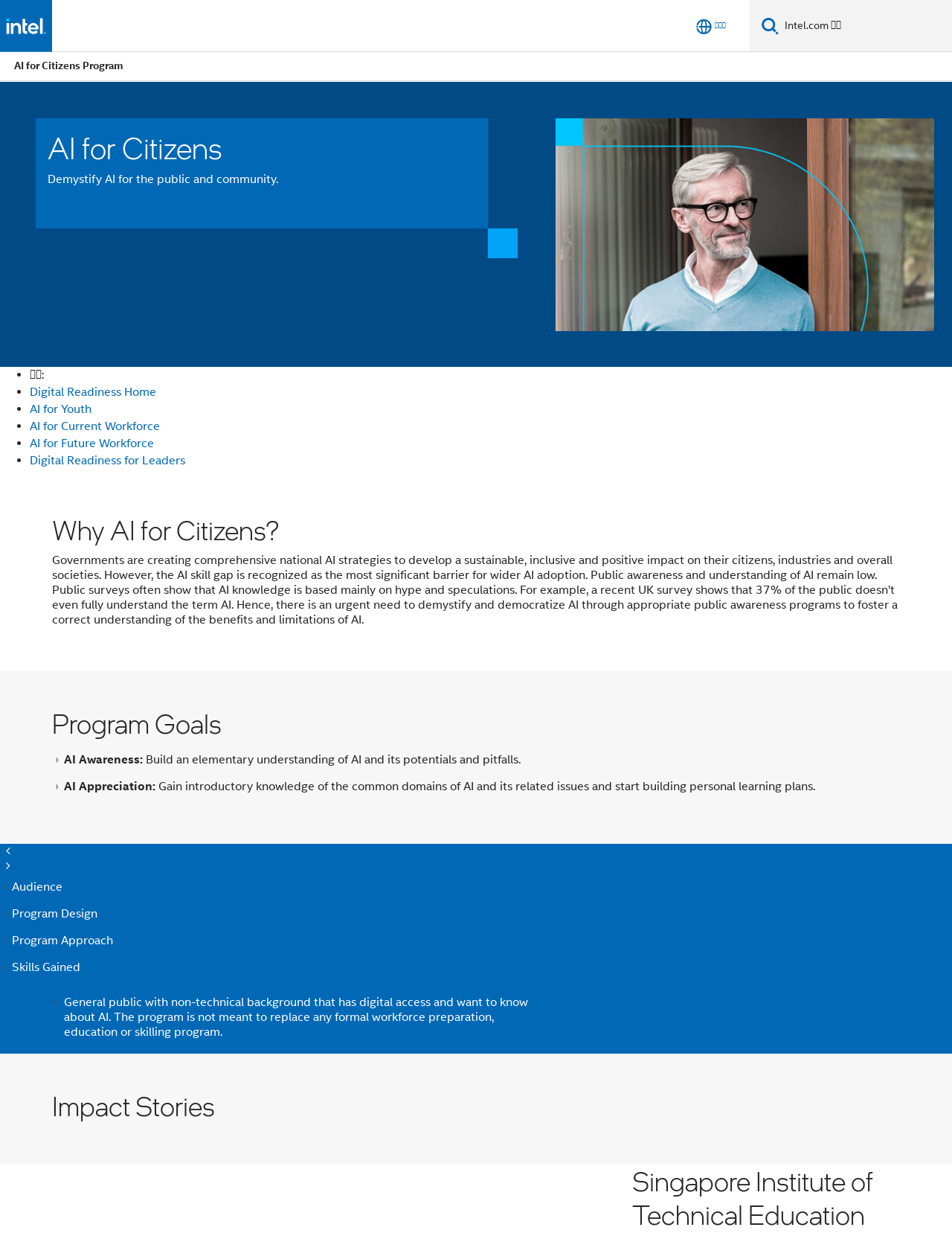Specify the bounding box coordinates of the area to click in order to execute this command: 'Go to Digital Readiness Home'. The coordinates should consist of four float numbers ranging from 0 to 1, and should be formatted as [left, top, right, bottom].

[0.031, 0.312, 0.164, 0.324]